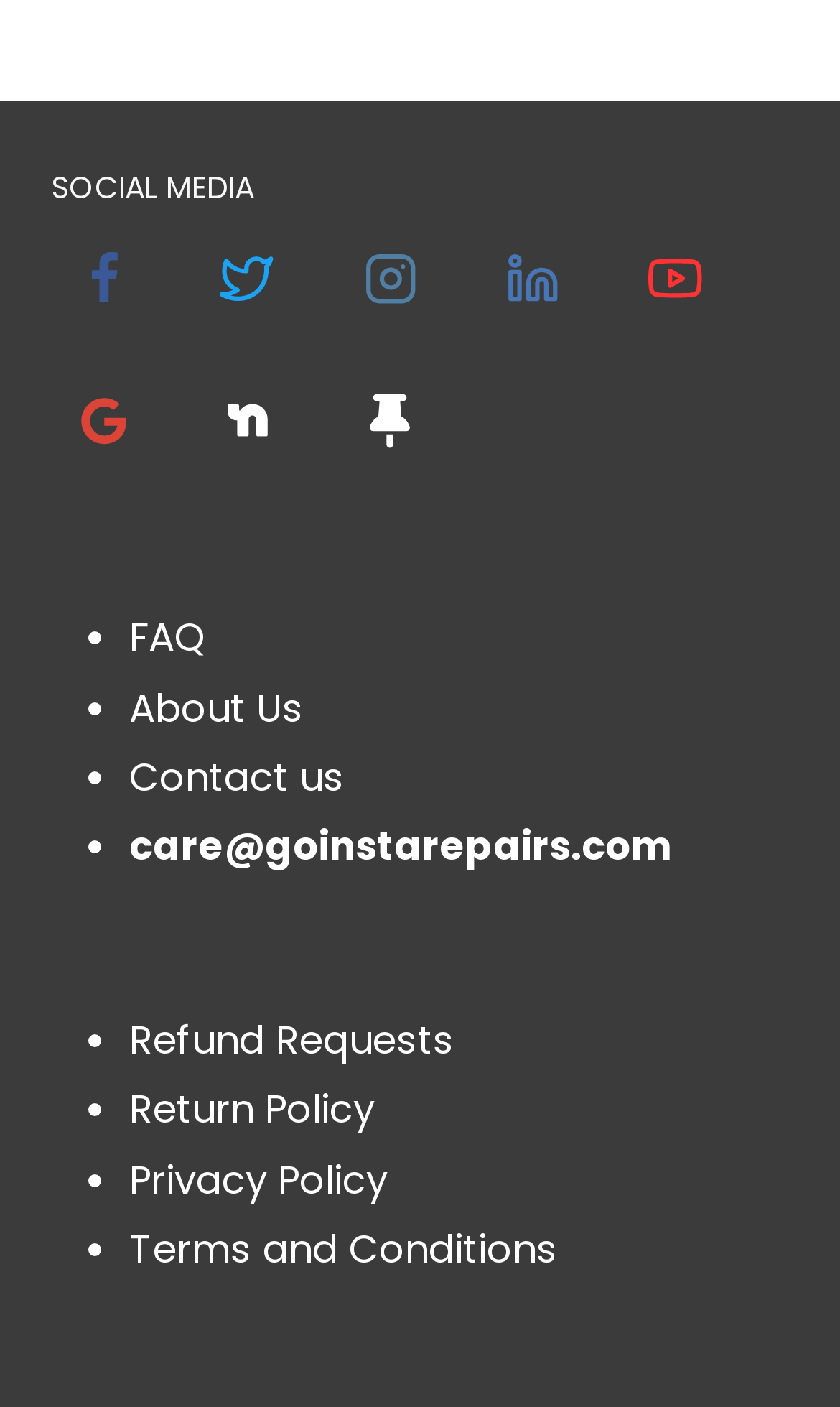Identify the bounding box coordinates for the region of the element that should be clicked to carry out the instruction: "Read New Yorker magazine in PDF". The bounding box coordinates should be four float numbers between 0 and 1, i.e., [left, top, right, bottom].

None